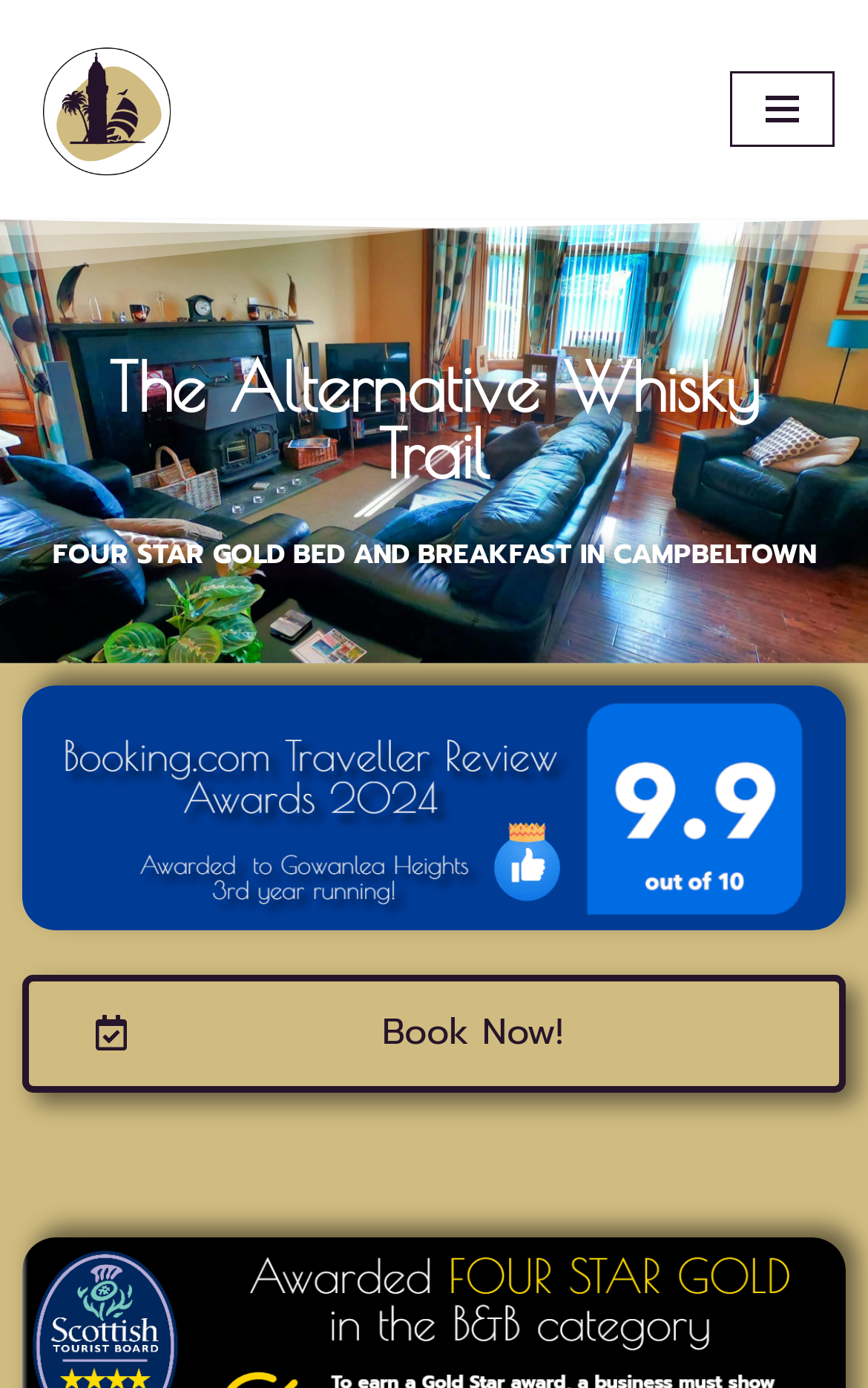What is the rating of the bed and breakfast?
Please ensure your answer is as detailed and informative as possible.

I found the rating of the bed and breakfast by looking at the StaticText element that says 'FOUR STAR GOLD BED AND BREAKFAST IN CAMPBELTOWN'. This text suggests that the bed and breakfast has a four-star gold rating.